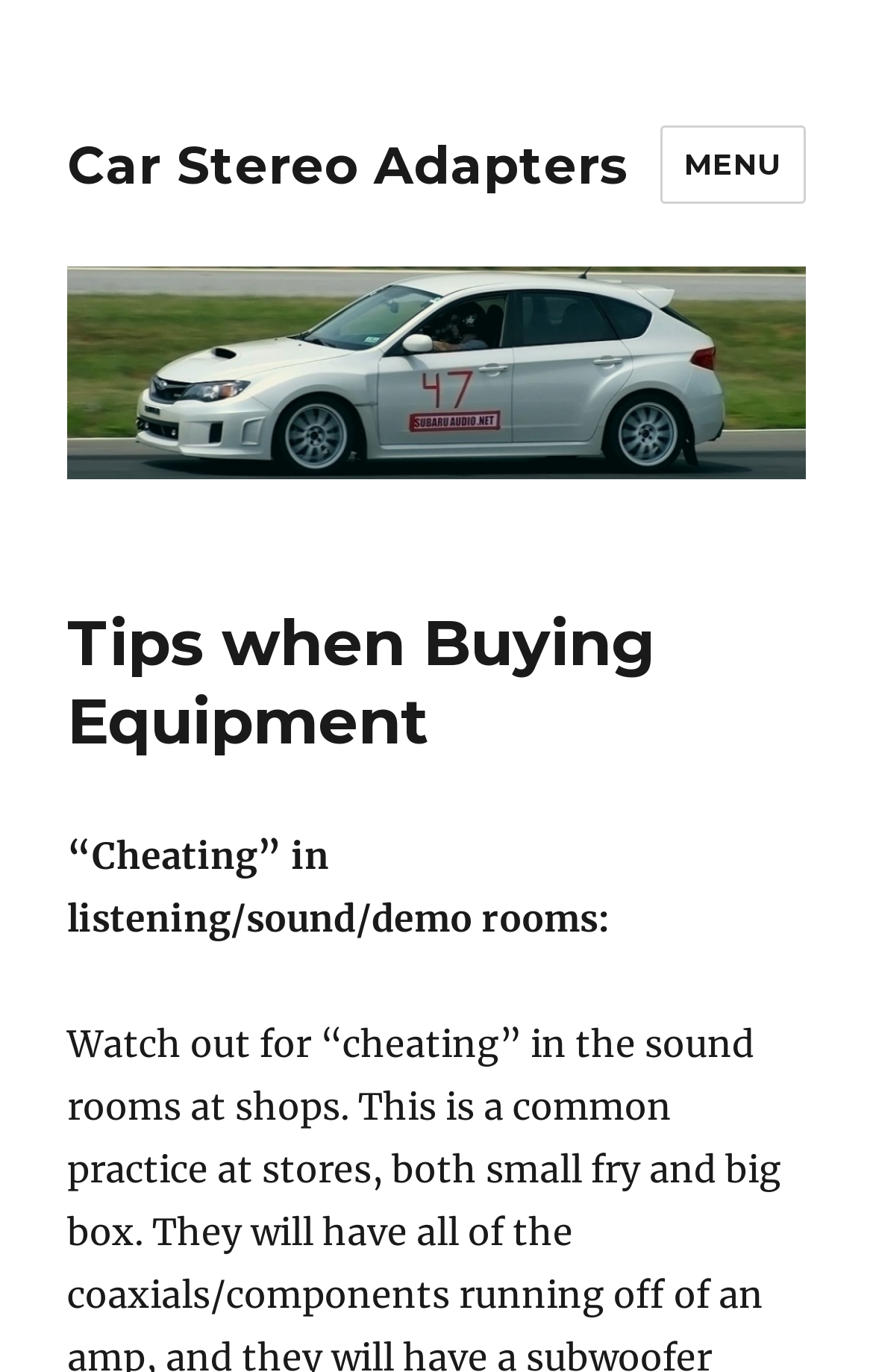Using the element description: "Menu", determine the bounding box coordinates. The coordinates should be in the format [left, top, right, bottom], with values between 0 and 1.

[0.755, 0.091, 0.923, 0.149]